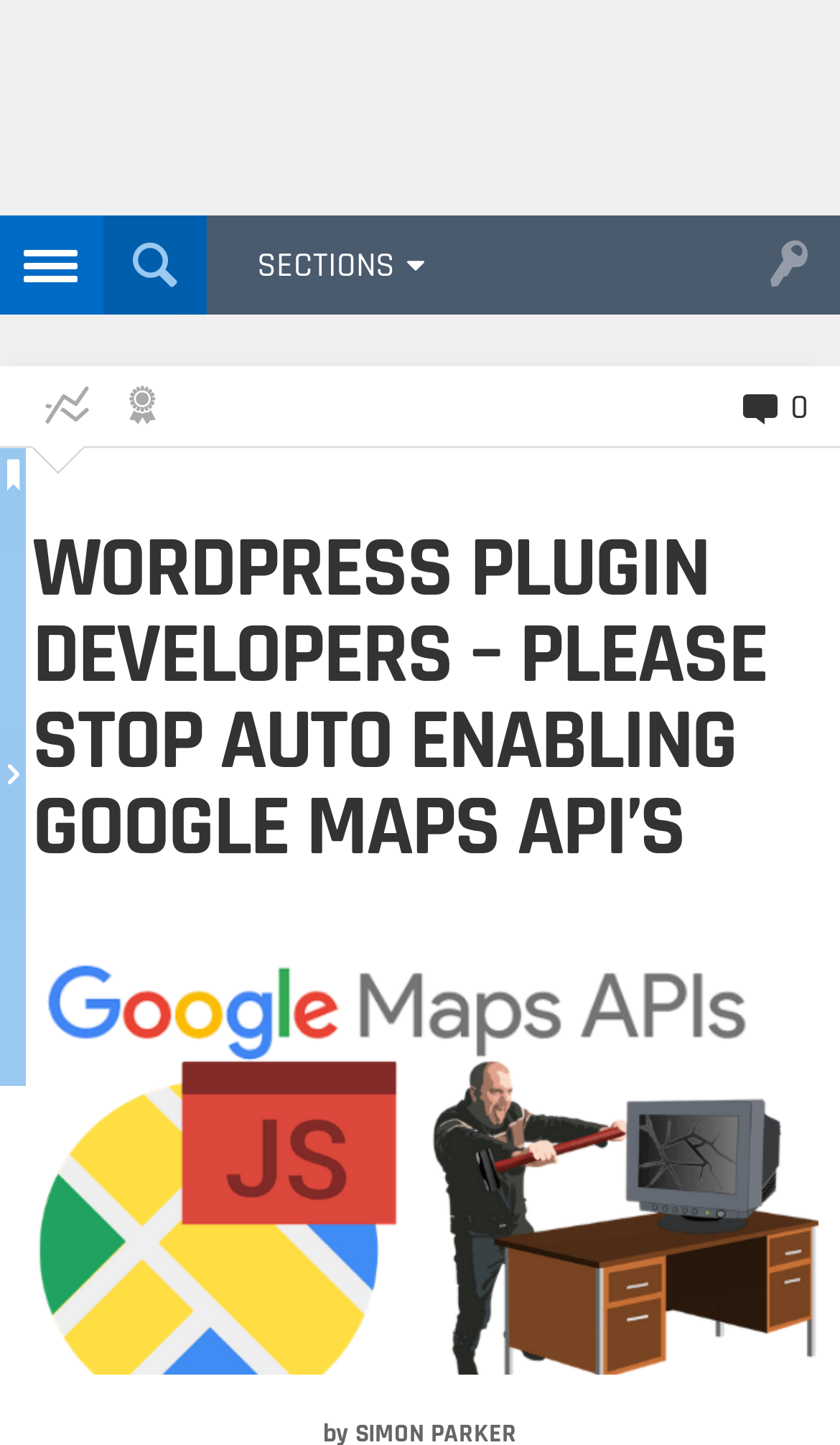How many links are there in the comments section?
Look at the screenshot and respond with one word or a short phrase.

1